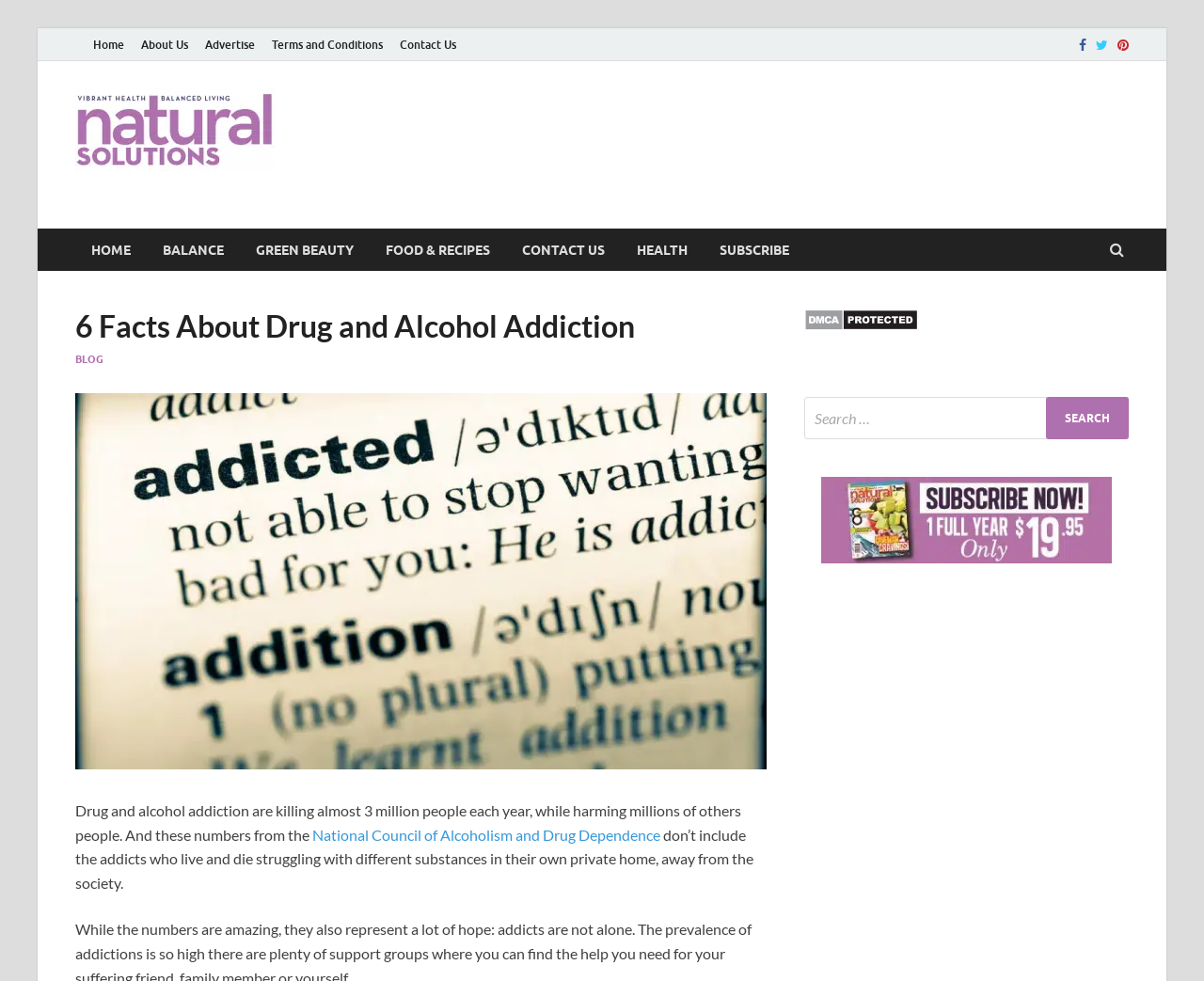Use a single word or phrase to answer this question: 
How many main navigation links are there?

7